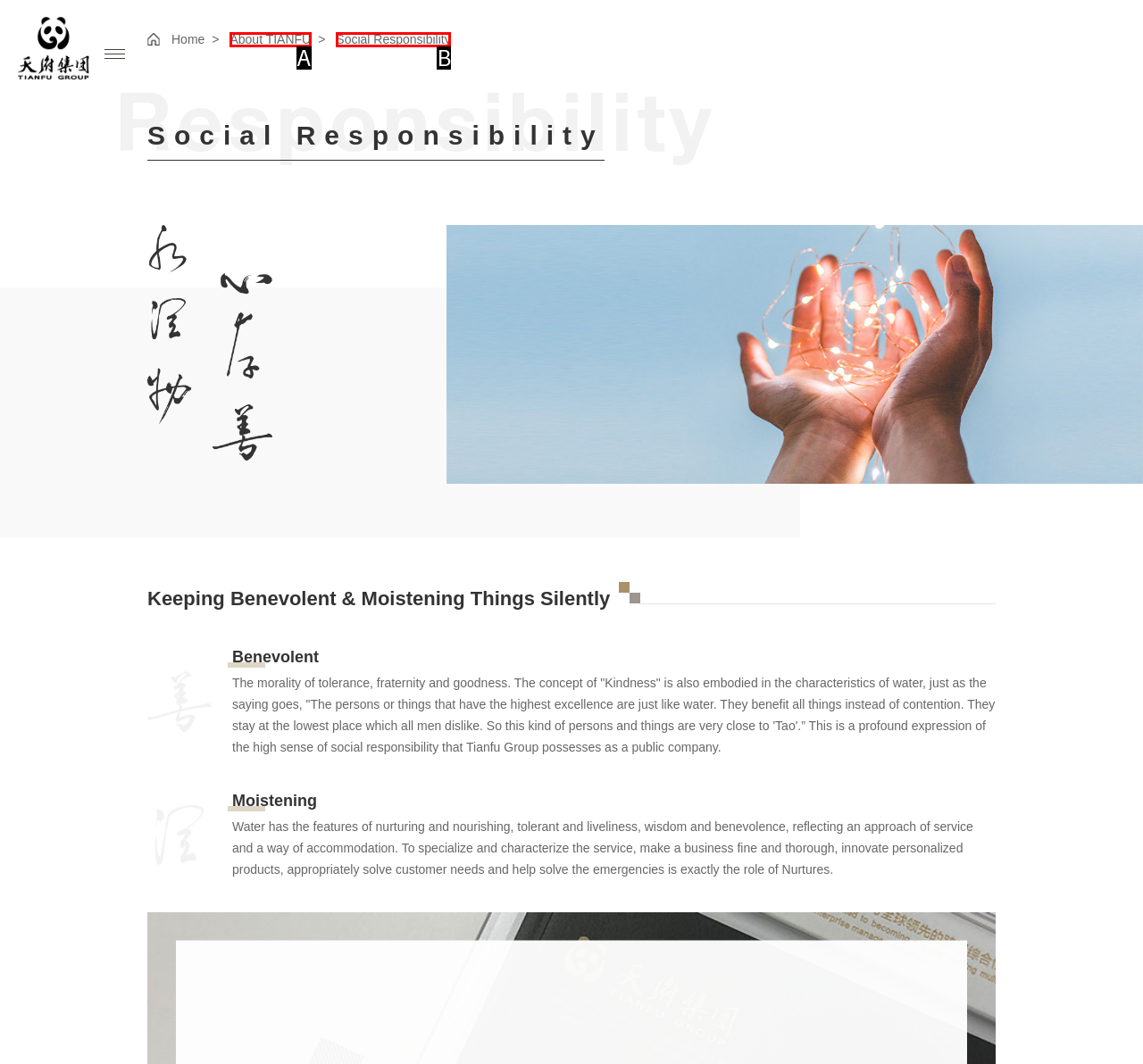Match the following description to the correct HTML element: Social Responsibility Indicate your choice by providing the letter.

B